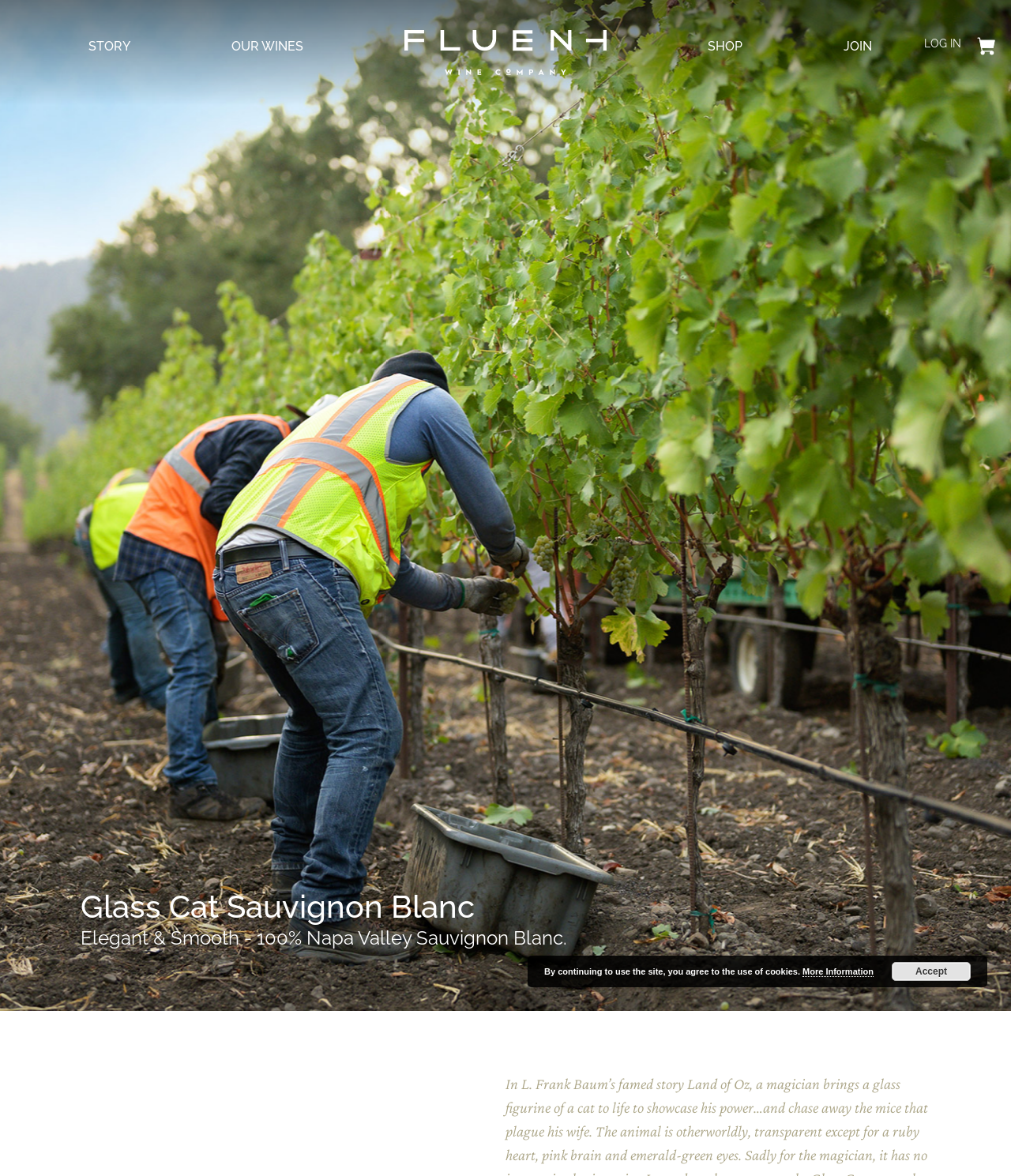Please identify the webpage's heading and generate its text content.

Glass Cat Sauvignon Blanc